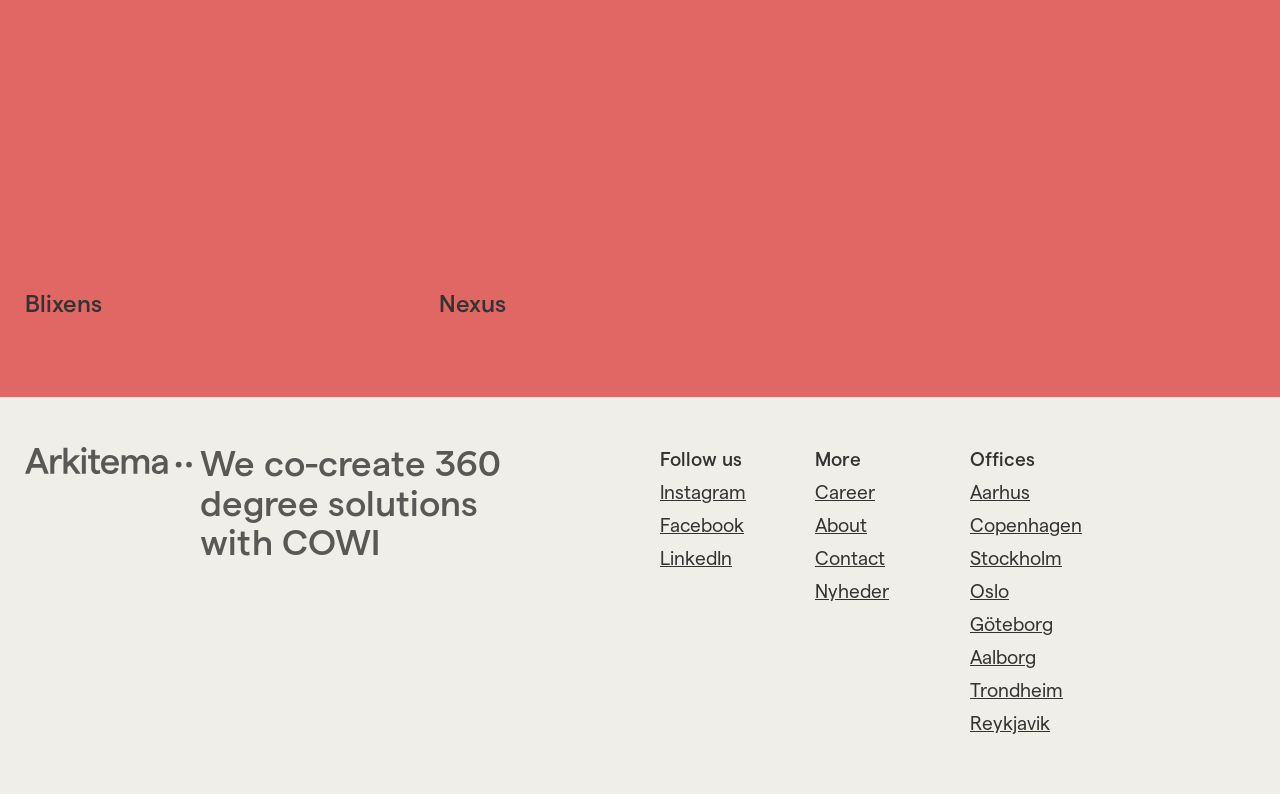Please identify the bounding box coordinates of the element's region that needs to be clicked to fulfill the following instruction: "Learn more about Nexus". The bounding box coordinates should consist of four float numbers between 0 and 1, i.e., [left, top, right, bottom].

[0.343, 0.363, 0.395, 0.399]